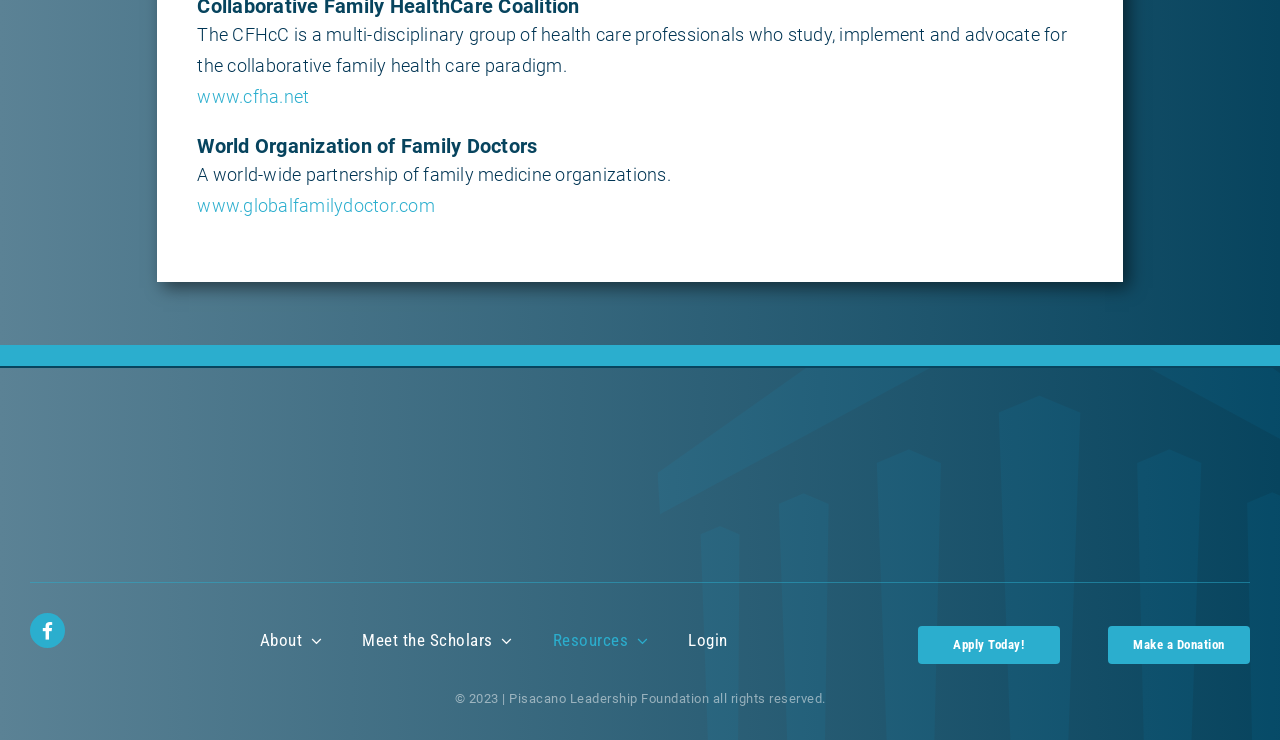Find the bounding box coordinates for the HTML element described as: "www.cfha.net". The coordinates should consist of four float values between 0 and 1, i.e., [left, top, right, bottom].

[0.154, 0.116, 0.242, 0.144]